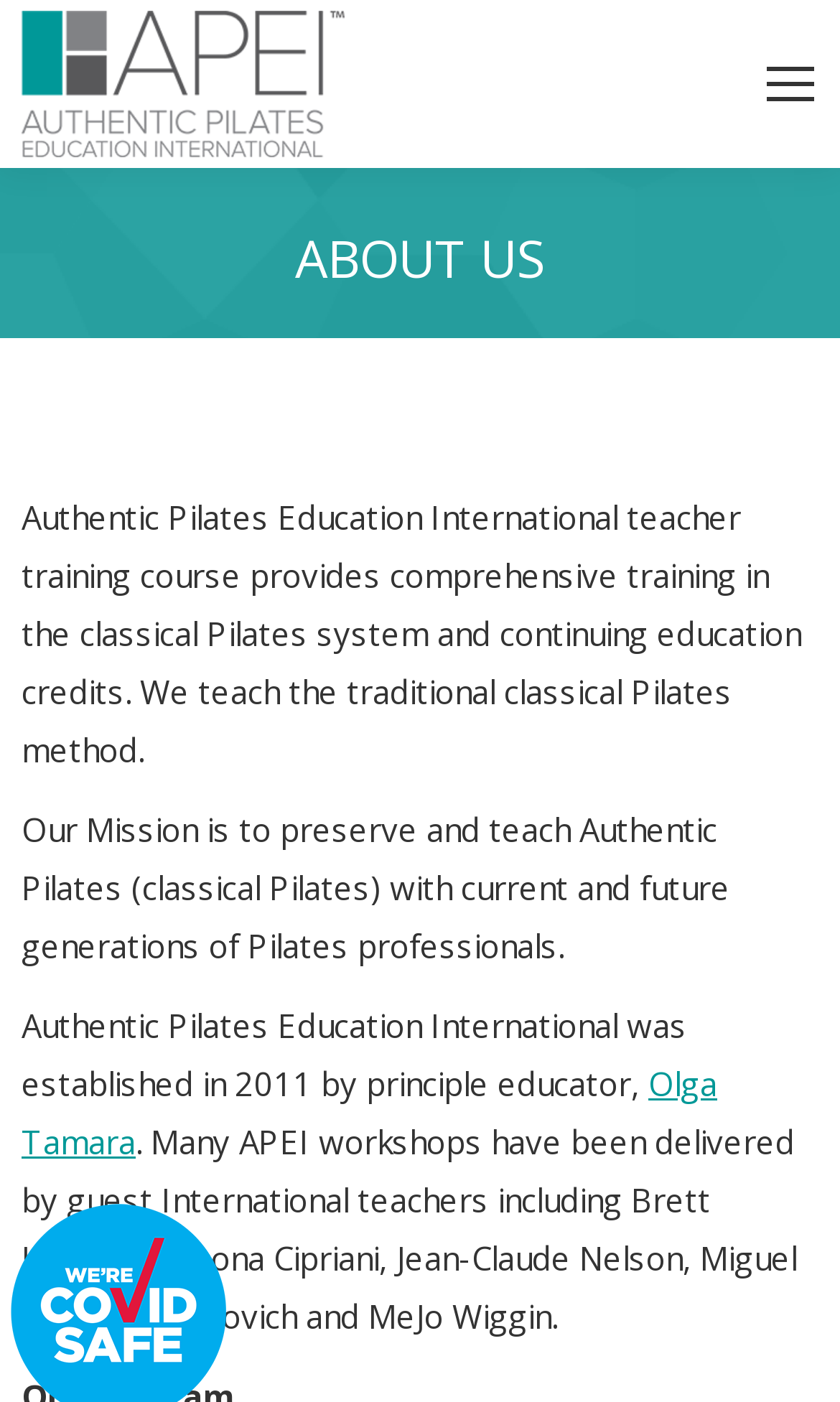What is the name of the principle educator?
Provide an in-depth and detailed explanation in response to the question.

I found the answer by looking at the text that mentions the establishment of Authentic Pilates Education International in 2011, which is followed by the name of the principle educator, Olga Tamara.